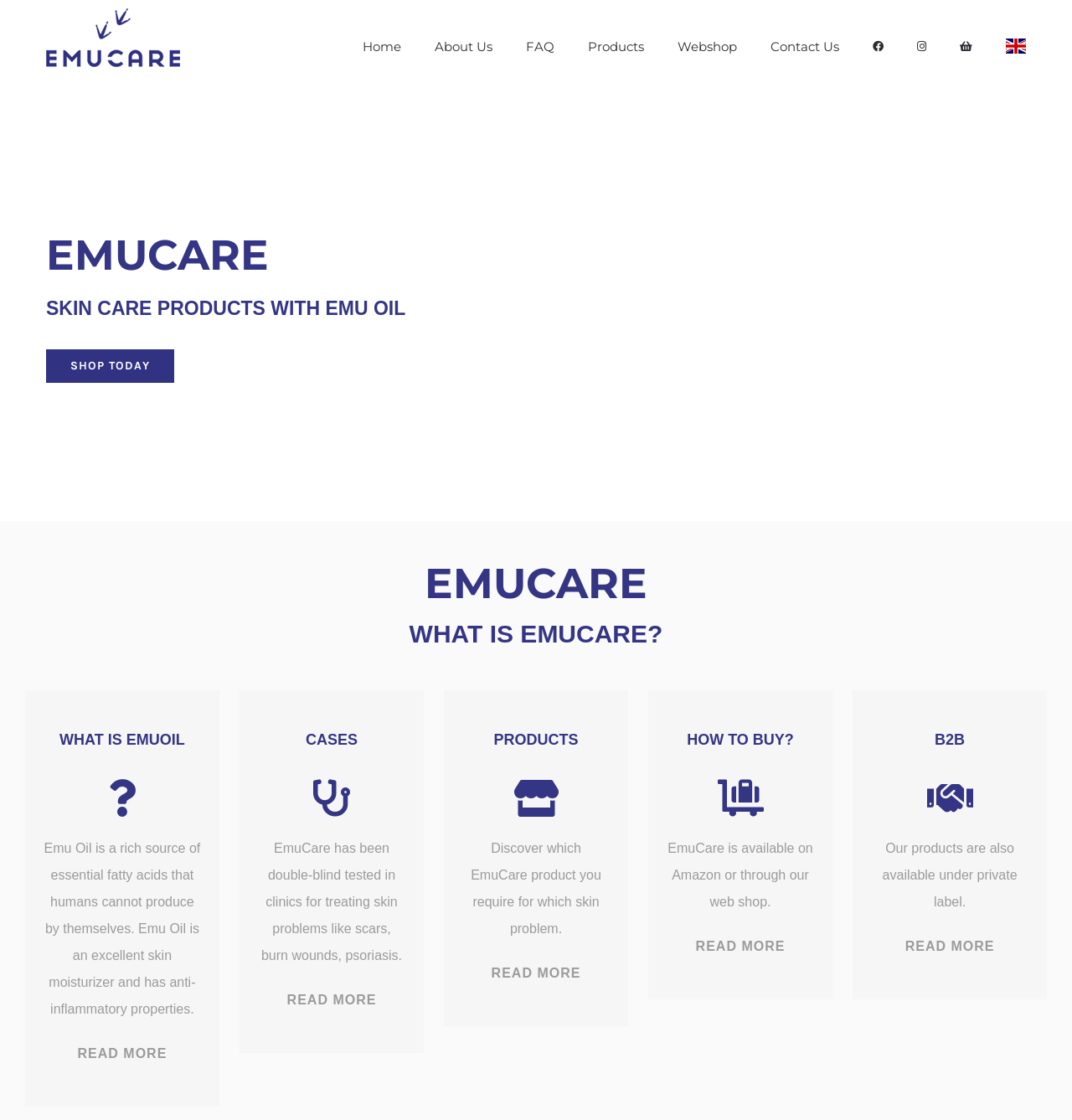Pinpoint the bounding box coordinates of the clickable area needed to execute the instruction: "View Products". The coordinates should be specified as four float numbers between 0 and 1, i.e., [left, top, right, bottom].

[0.548, 0.0, 0.601, 0.082]